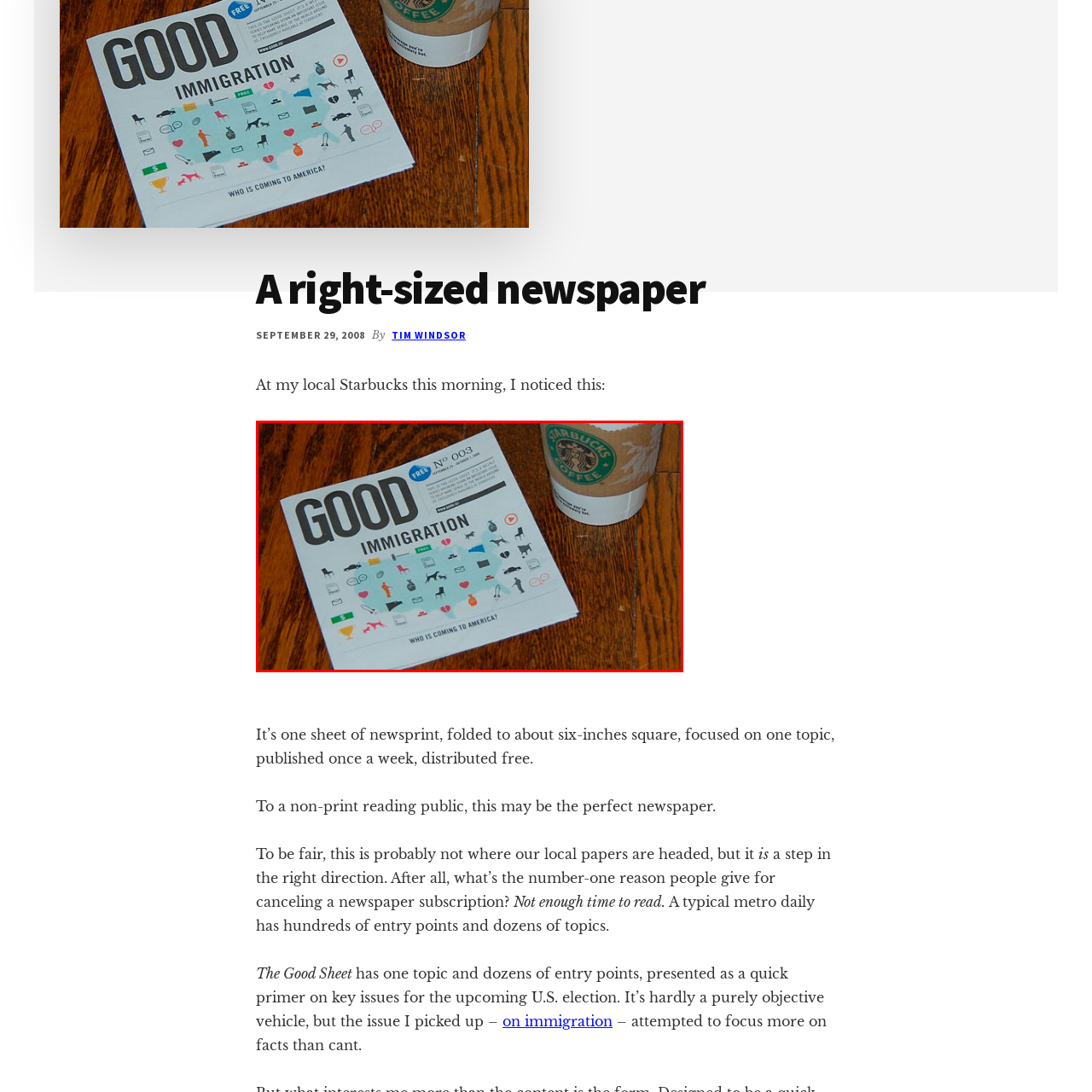What is the issue number of the newspaper?
Observe the section of the image outlined in red and answer concisely with a single word or phrase.

003